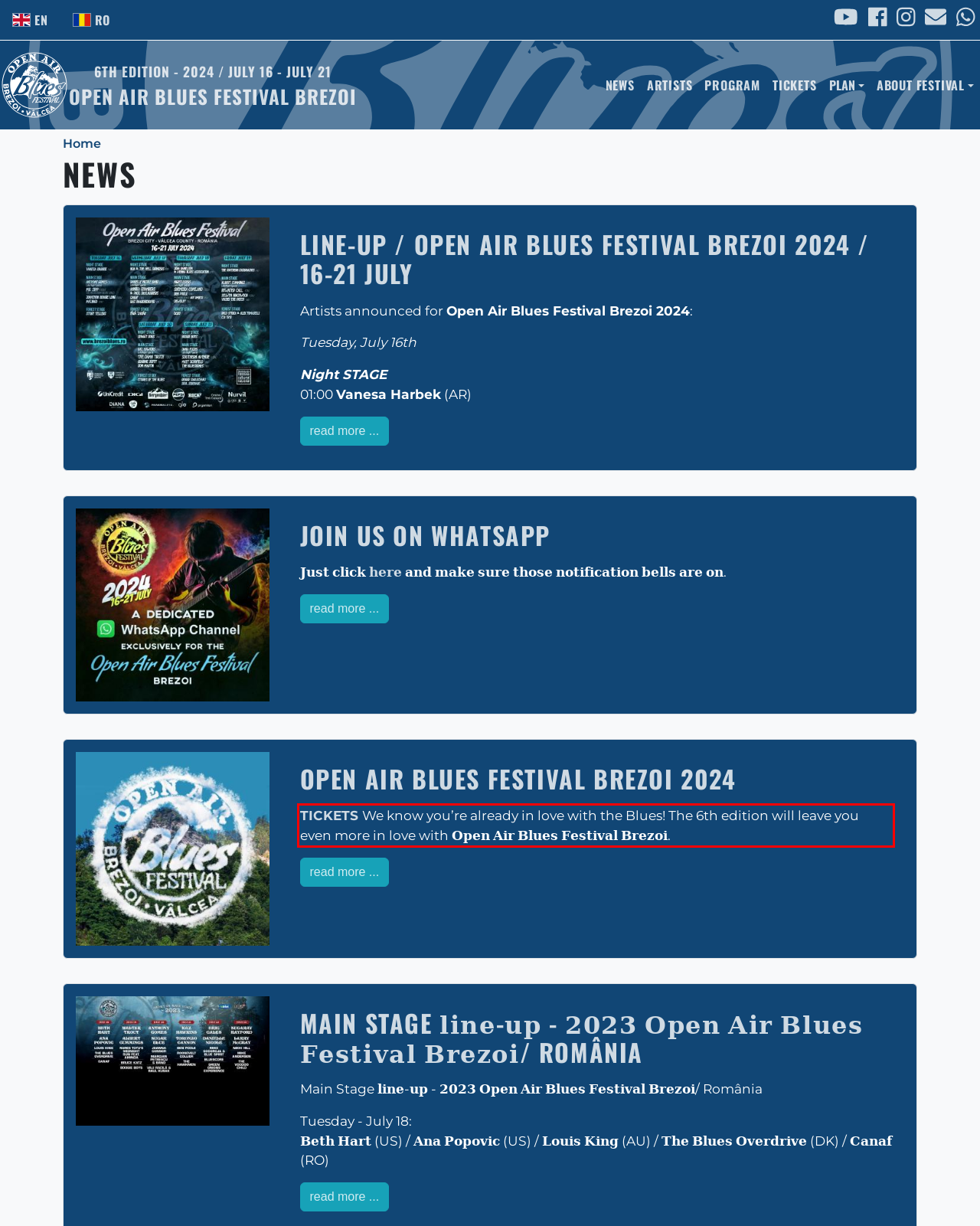Identify the text within the red bounding box on the webpage screenshot and generate the extracted text content.

TICKETS We know you’re already in love with the Blues! The 6th edition will leave you even more in love with 𝐎𝐩𝐞𝐧 𝐀𝐢𝐫 𝐁𝐥𝐮𝐞𝐬 𝐅𝐞𝐬𝐭𝐢𝐯𝐚𝐥 𝐁𝐫𝐞𝐳𝐨𝐢.